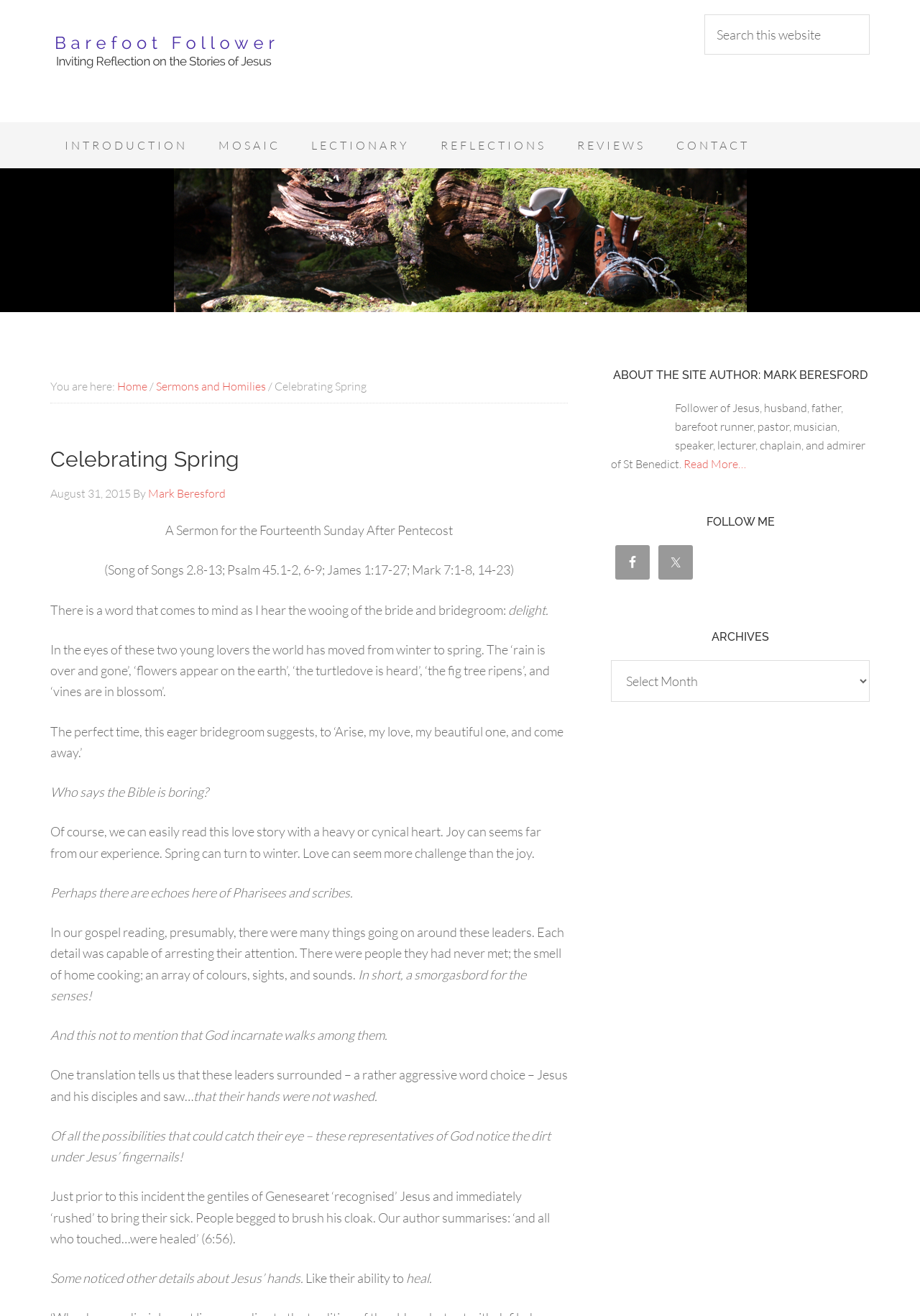What is the name of the author of this sermon?
Look at the screenshot and respond with one word or a short phrase.

Mark Beresford